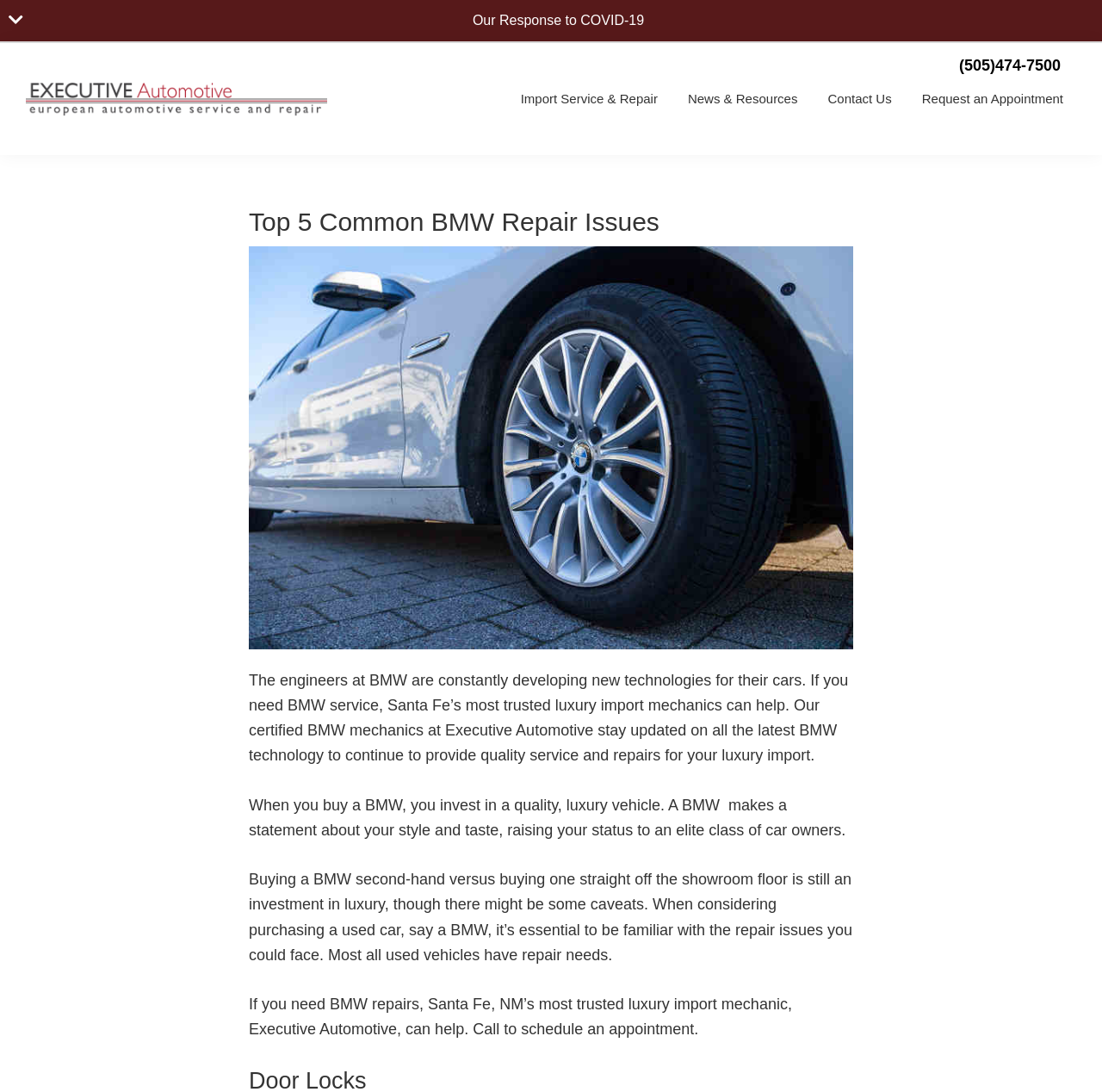Give a concise answer of one word or phrase to the question: 
What is the name of the company that provides luxury car repair services?

Executive Automotive